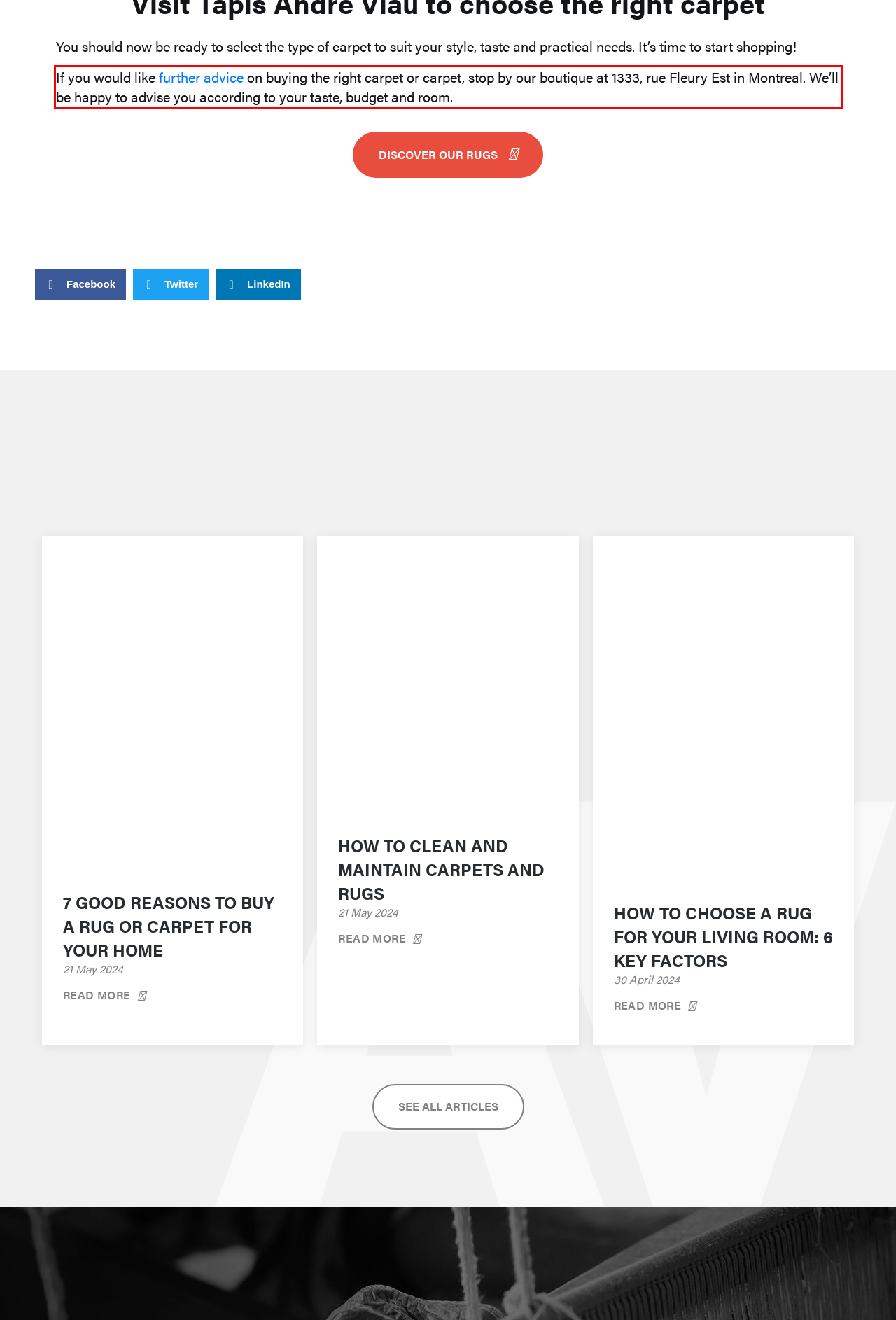Identify and transcribe the text content enclosed by the red bounding box in the given screenshot.

If you would like further advice on buying the right carpet or carpet, stop by our boutique at 1333, rue Fleury Est in Montreal. We’ll be happy to advise you according to your taste, budget and room.